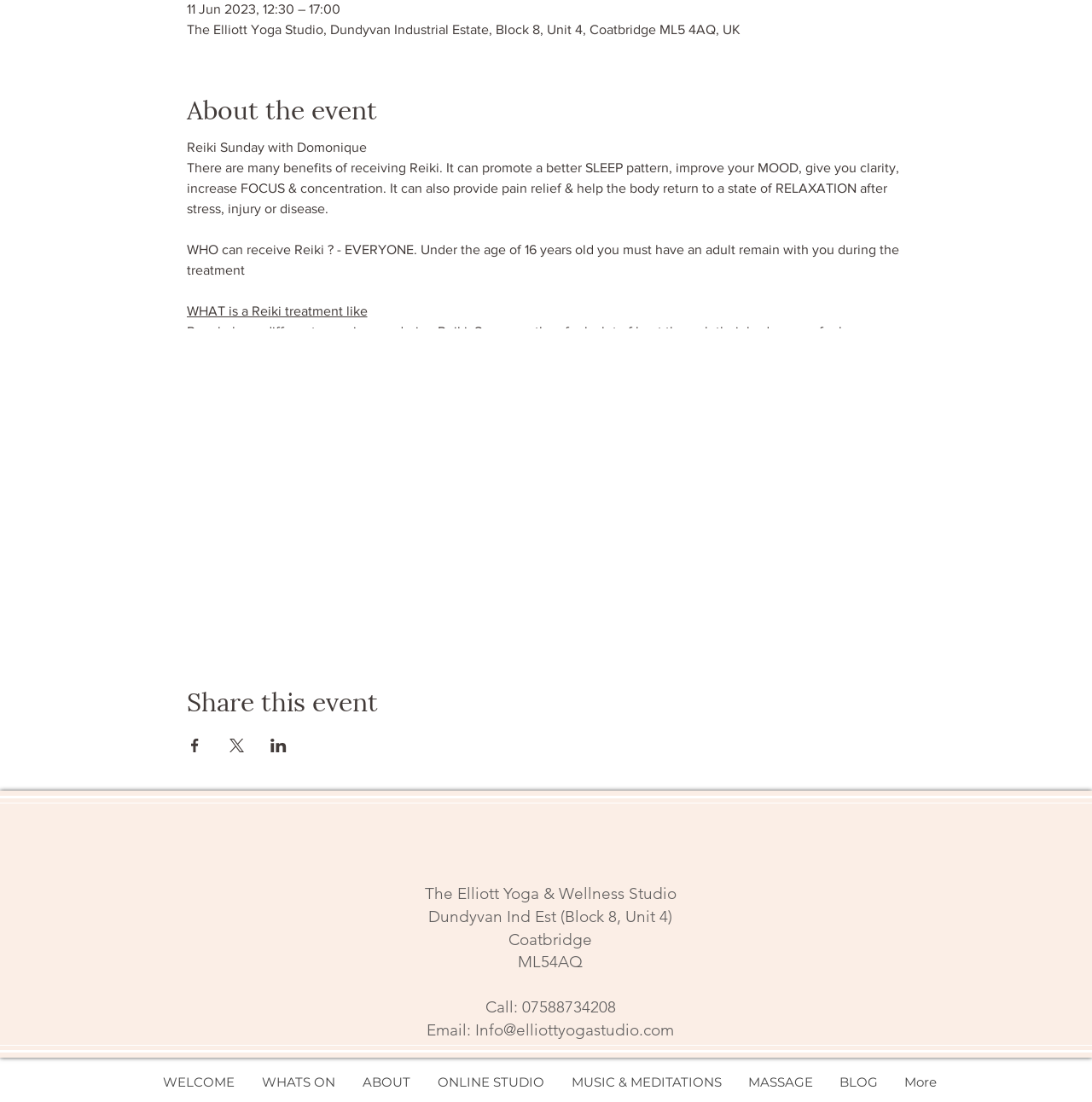What is the event date and time?
Please give a well-detailed answer to the question.

I found the event date and time by looking at the StaticText element with the text '11 Jun 2023, 12:30 – 17:00' at the top of the webpage.